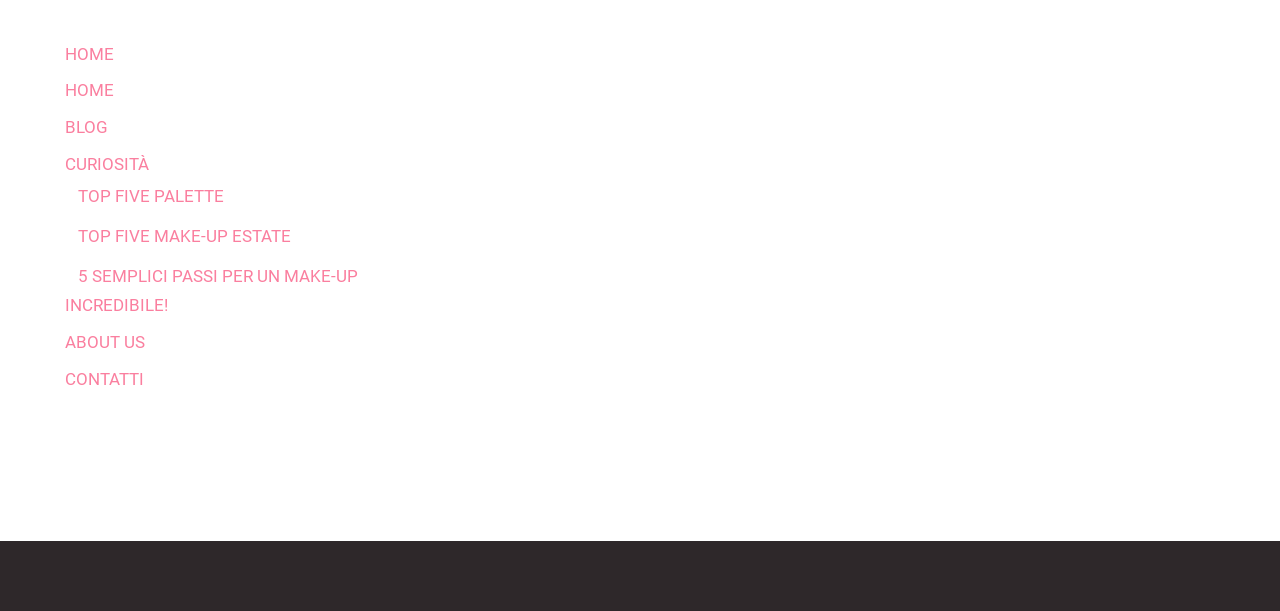Locate the bounding box coordinates of the element that should be clicked to fulfill the instruction: "view top five palette".

[0.051, 0.305, 0.175, 0.337]